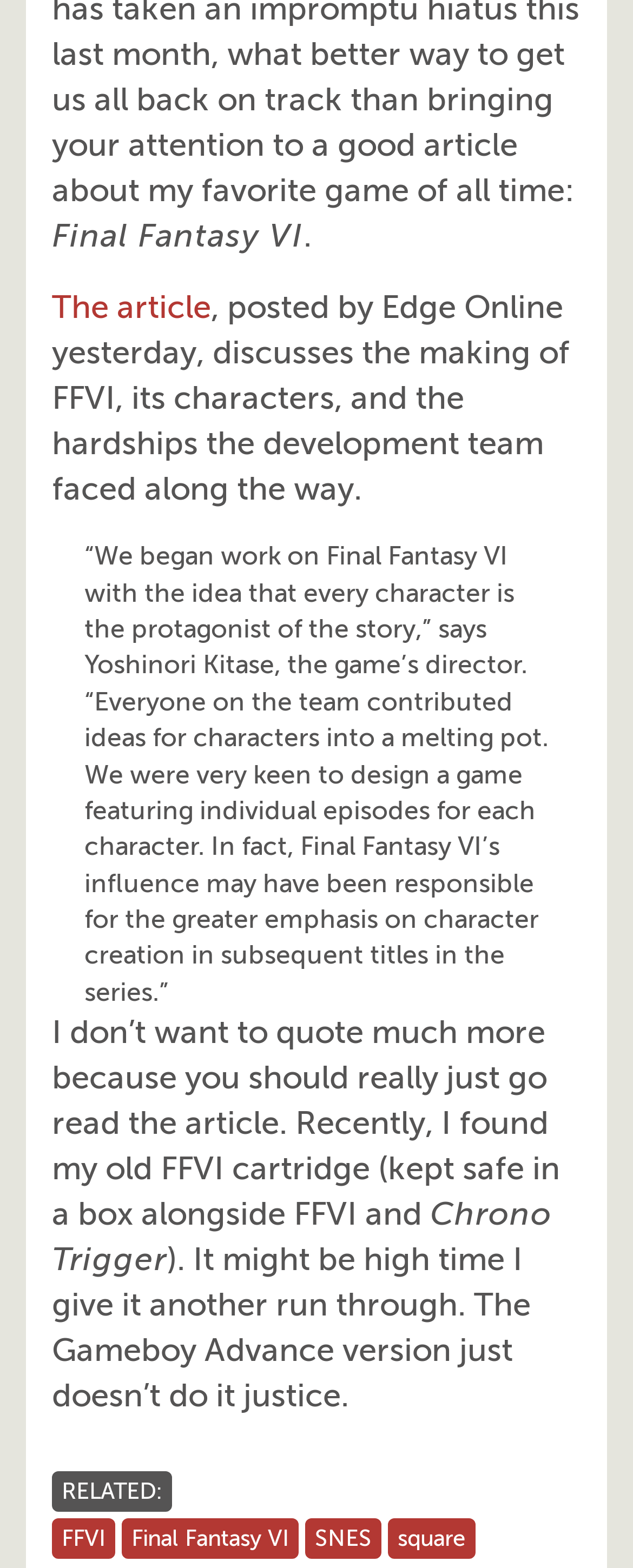How many links are related to Final Fantasy VI?
Please provide a comprehensive answer based on the information in the image.

There are three links related to Final Fantasy VI at the bottom of the webpage, labeled 'FFVI', 'Final Fantasy VI', and 'SNES', which likely point to related articles or resources.